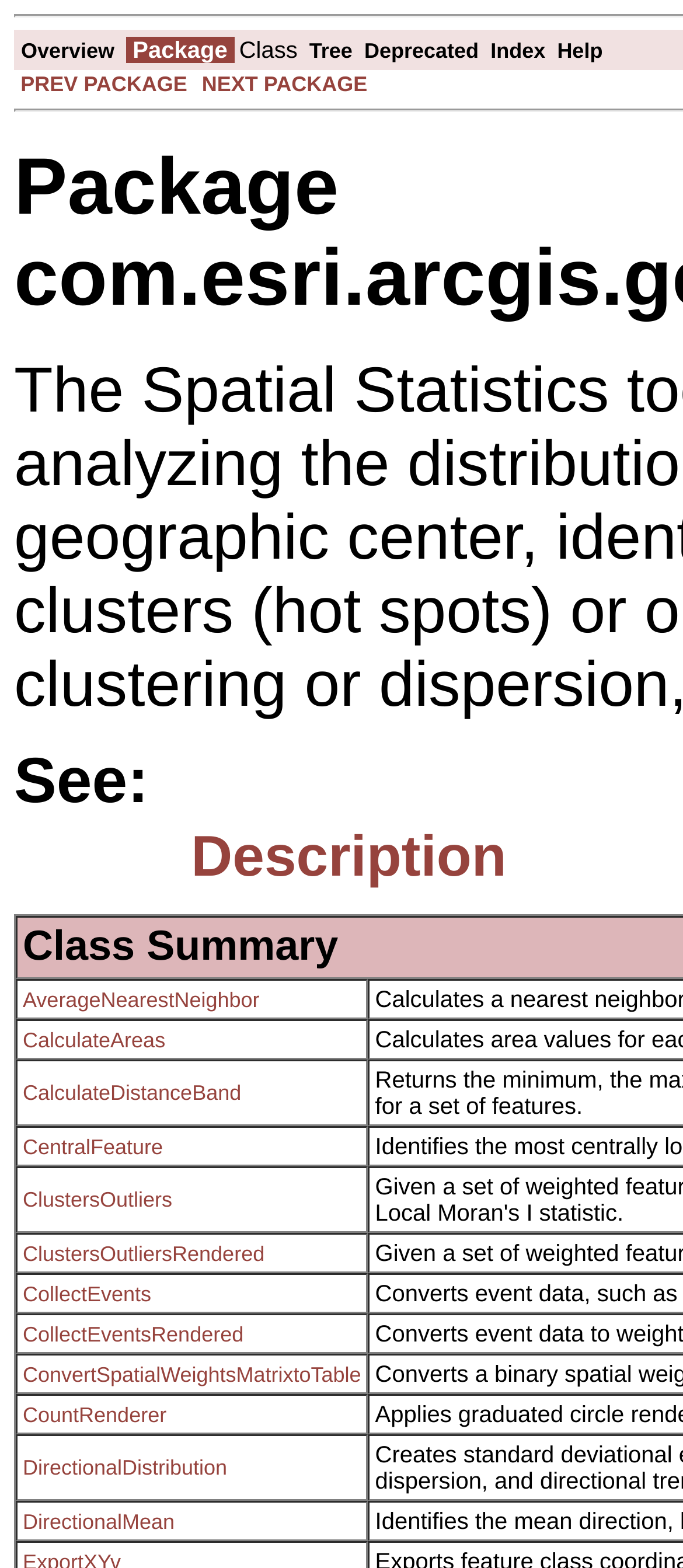Find the bounding box coordinates of the element to click in order to complete this instruction: "Click on Overview". The bounding box coordinates must be four float numbers between 0 and 1, denoted as [left, top, right, bottom].

[0.031, 0.024, 0.168, 0.04]